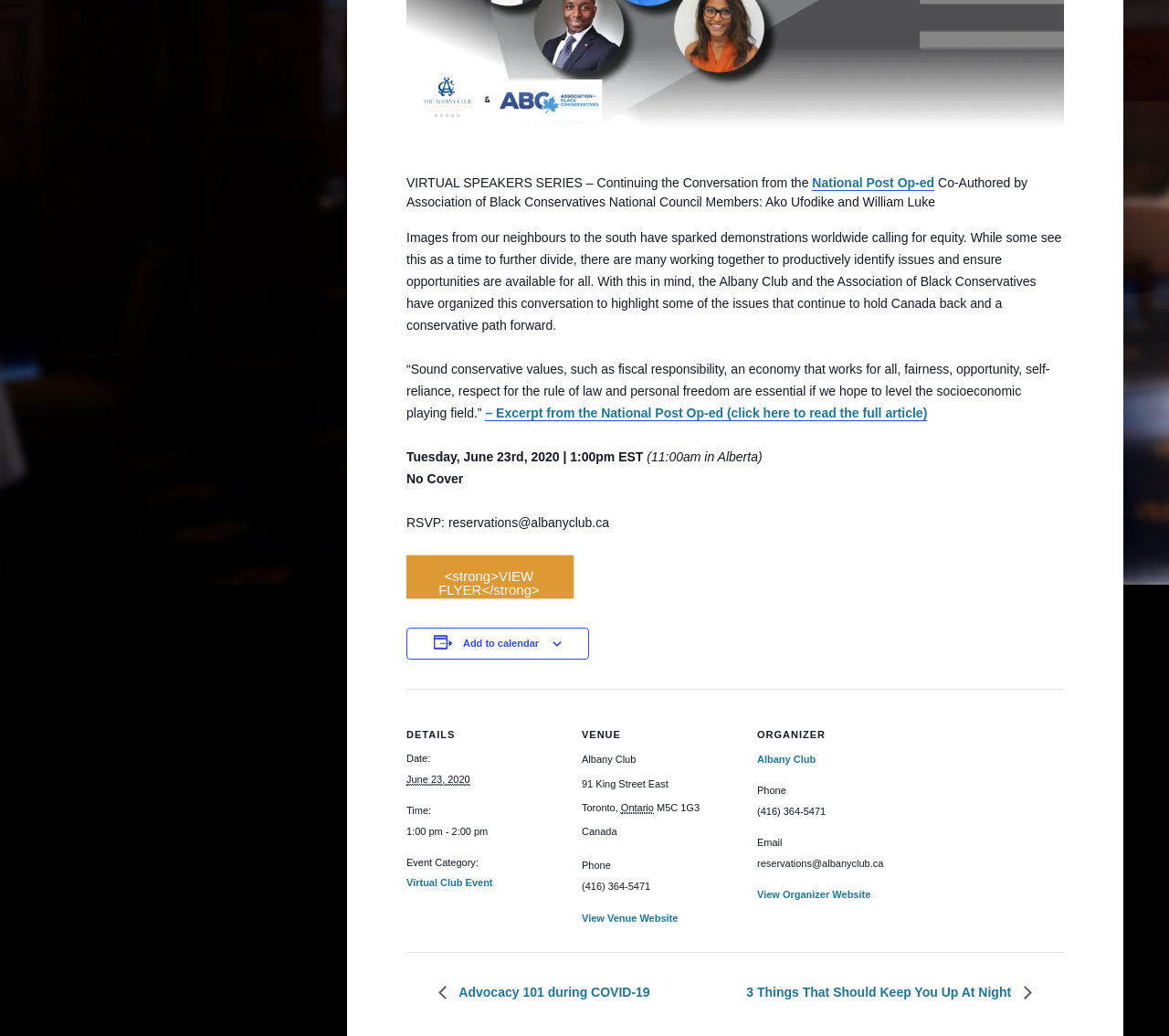Based on the element description: "National Post Op-ed", identify the UI element and provide its bounding box coordinates. Use four float numbers between 0 and 1, [left, top, right, bottom].

[0.695, 0.169, 0.799, 0.184]